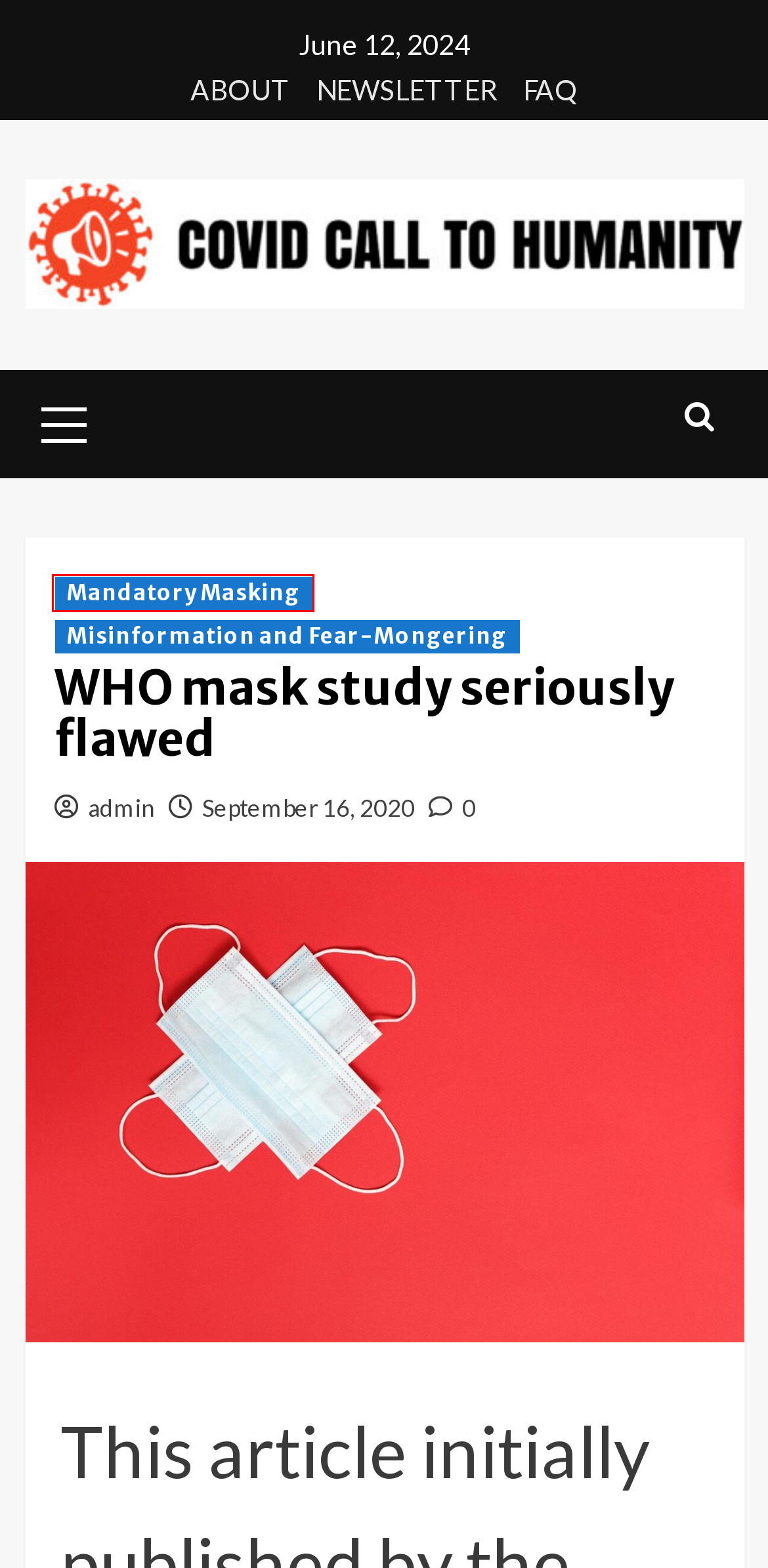You are given a screenshot of a webpage with a red rectangle bounding box. Choose the best webpage description that matches the new webpage after clicking the element in the bounding box. Here are the candidates:
A. Covid Call To Humanity | Evidence-Based Truth About The COVID Scamdemic
B. Mandatory Masking | Covid Call To Humanity
C. September, 2020 | Covid Call To Humanity
D. About | Covid Call To Humanity
E. admin | Covid Call To Humanity
F. Newsletter | Covid Call To Humanity
G. Misinformation and Fear-Mongering | Covid Call To Humanity
H. FAQ | Covid Call To Humanity

B